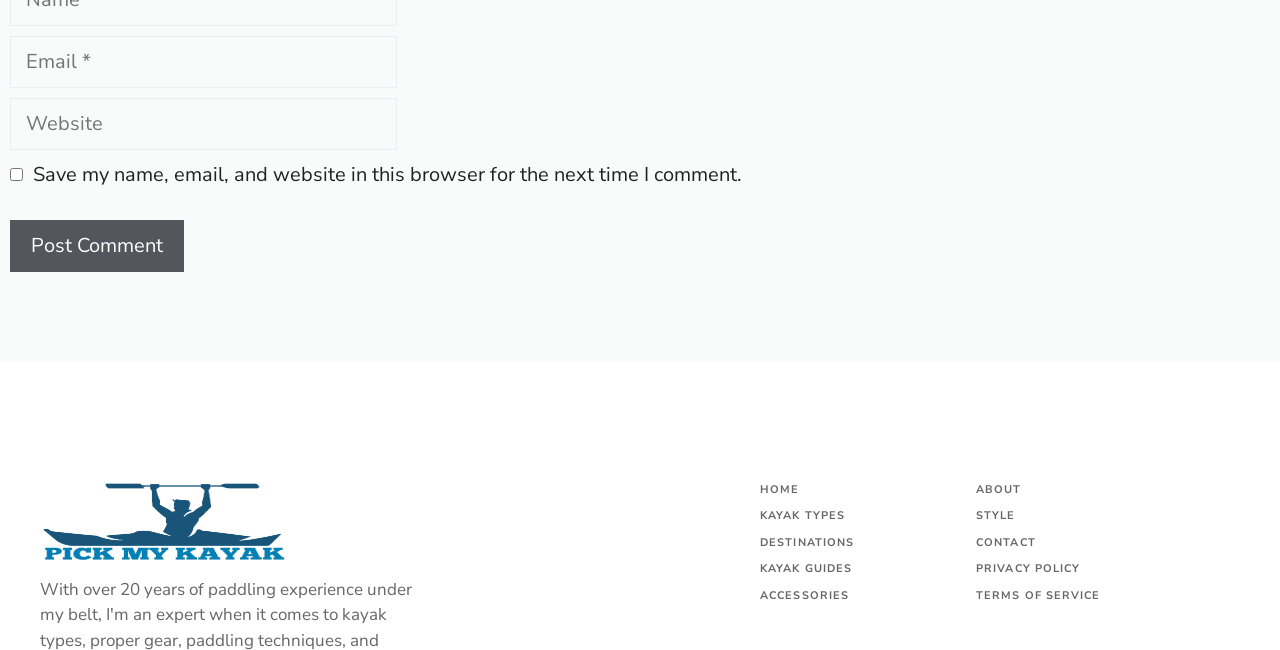Pinpoint the bounding box coordinates of the clickable element needed to complete the instruction: "Go to home page". The coordinates should be provided as four float numbers between 0 and 1: [left, top, right, bottom].

[0.594, 0.741, 0.625, 0.764]